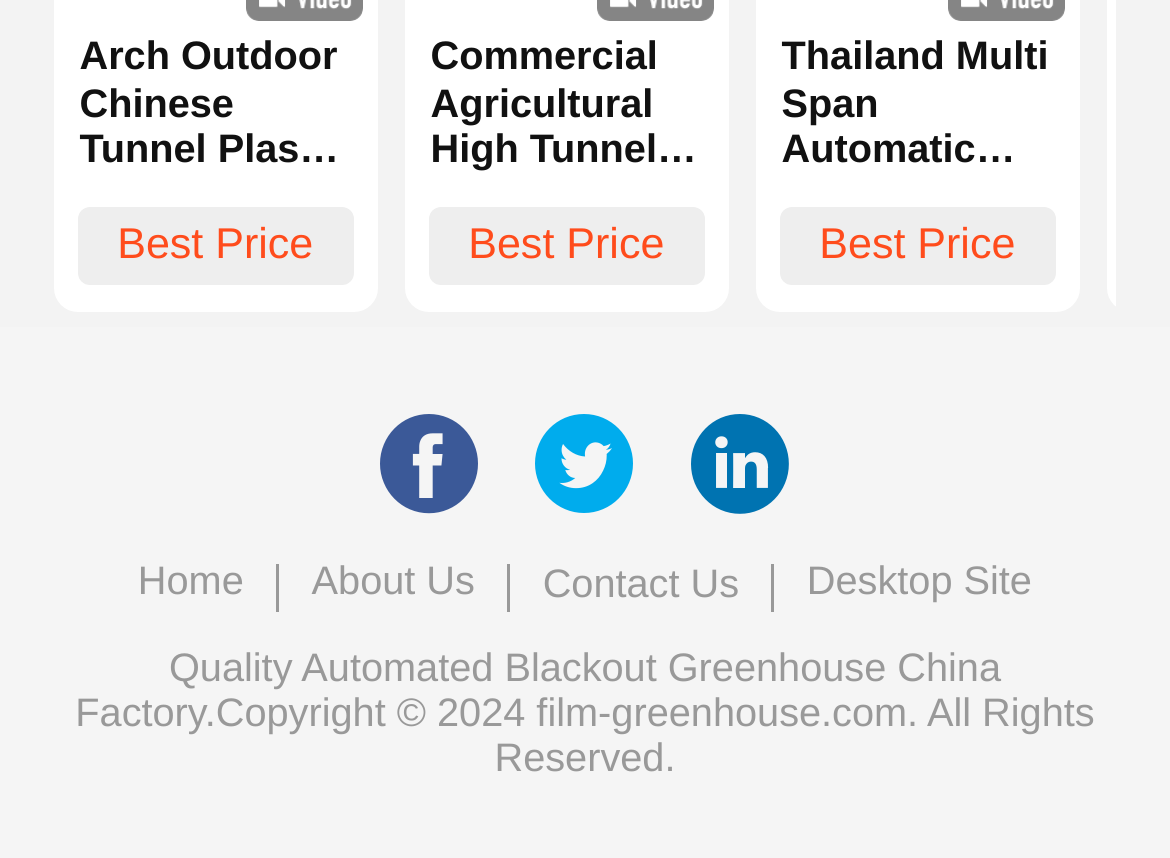Locate the bounding box coordinates of the element that should be clicked to fulfill the instruction: "View Arch Outdoor Chinese Tunnel Plastic Greenhouse Transparent For Cultivation".

[0.068, 0.04, 0.3, 0.202]